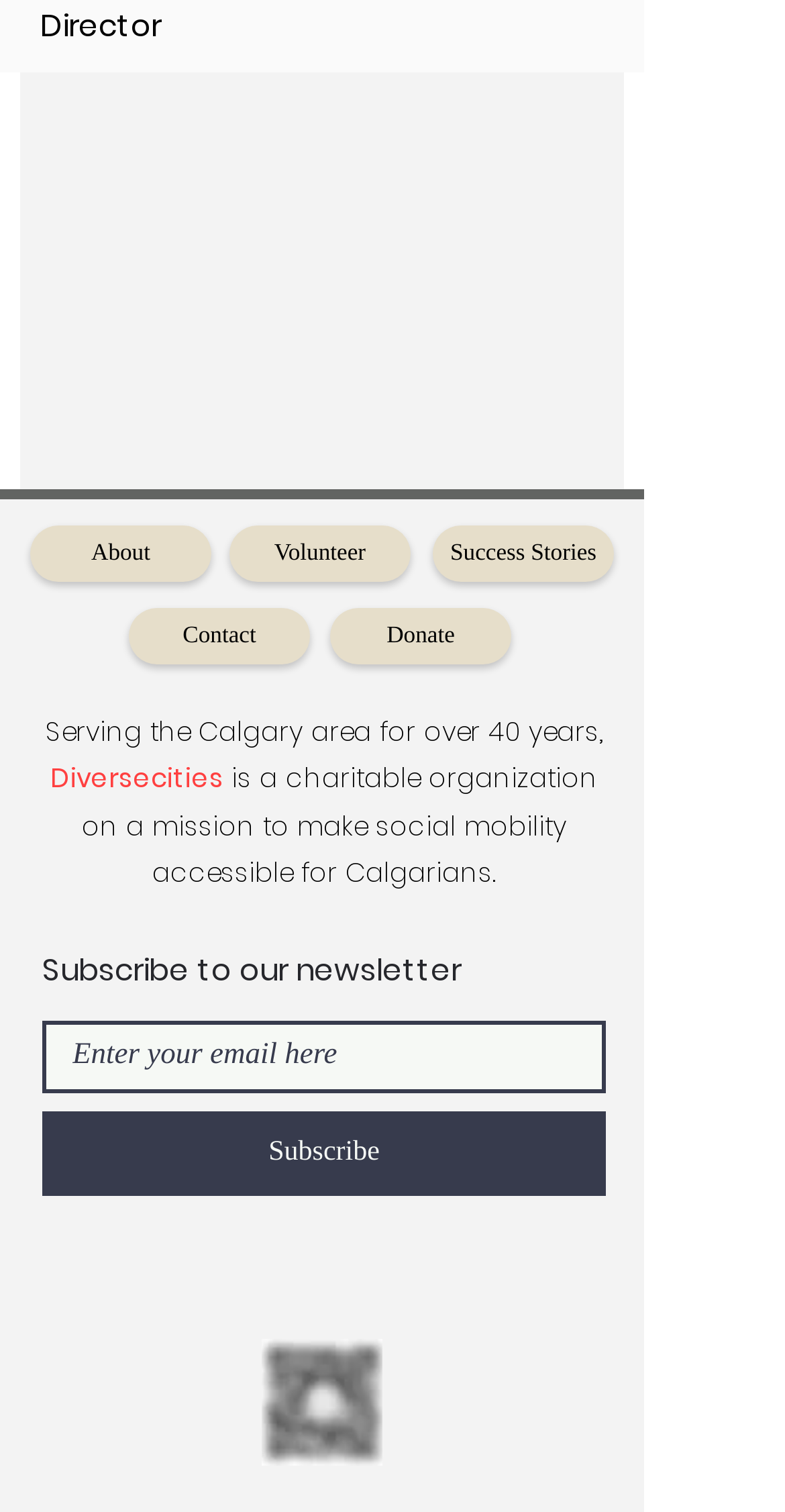Find the bounding box coordinates for the HTML element specified by: "aria-label="LinkedIn"".

[0.556, 0.825, 0.646, 0.872]